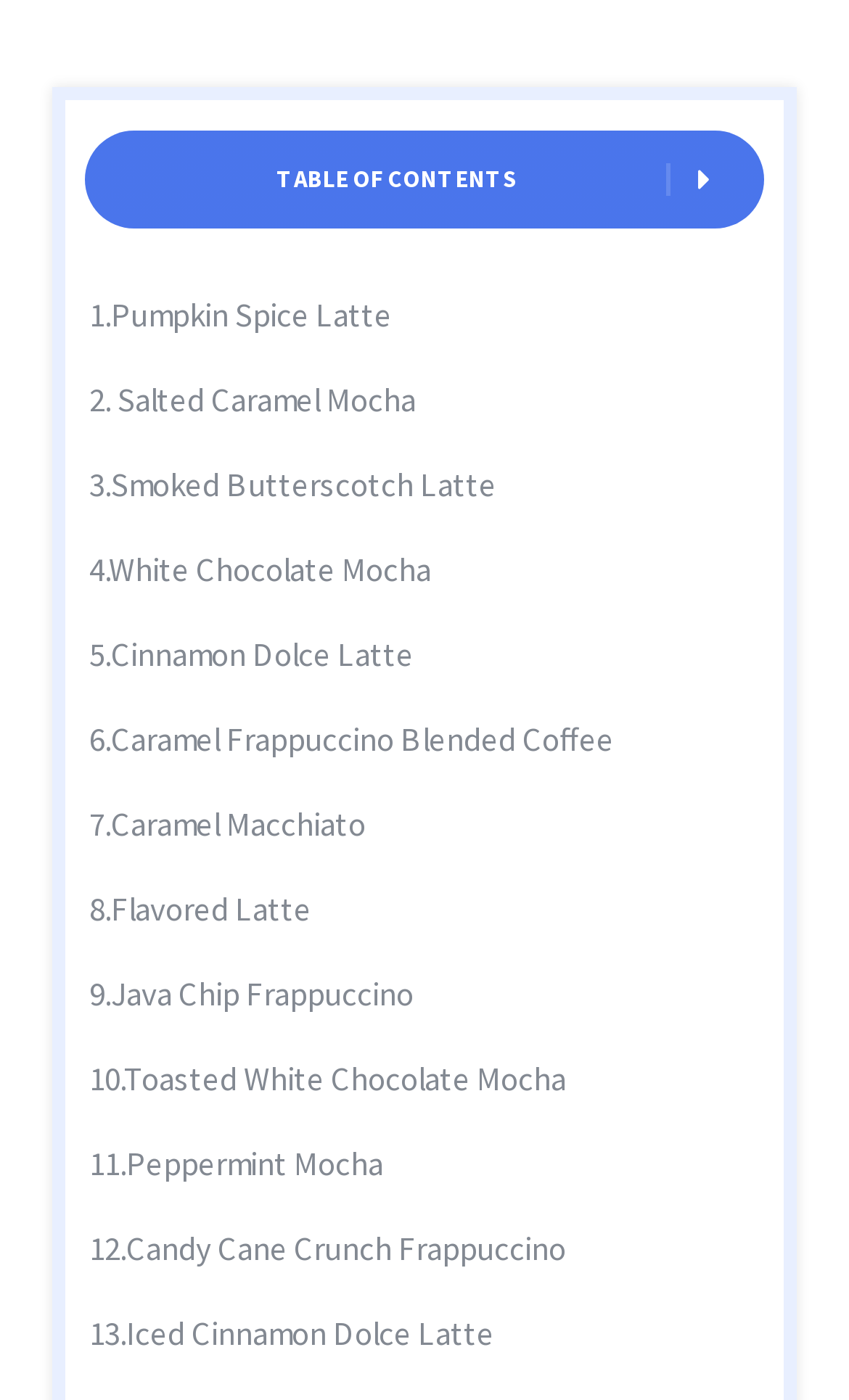Locate the bounding box coordinates of the segment that needs to be clicked to meet this instruction: "View Salted Caramel Mocha".

[0.105, 0.269, 0.497, 0.302]